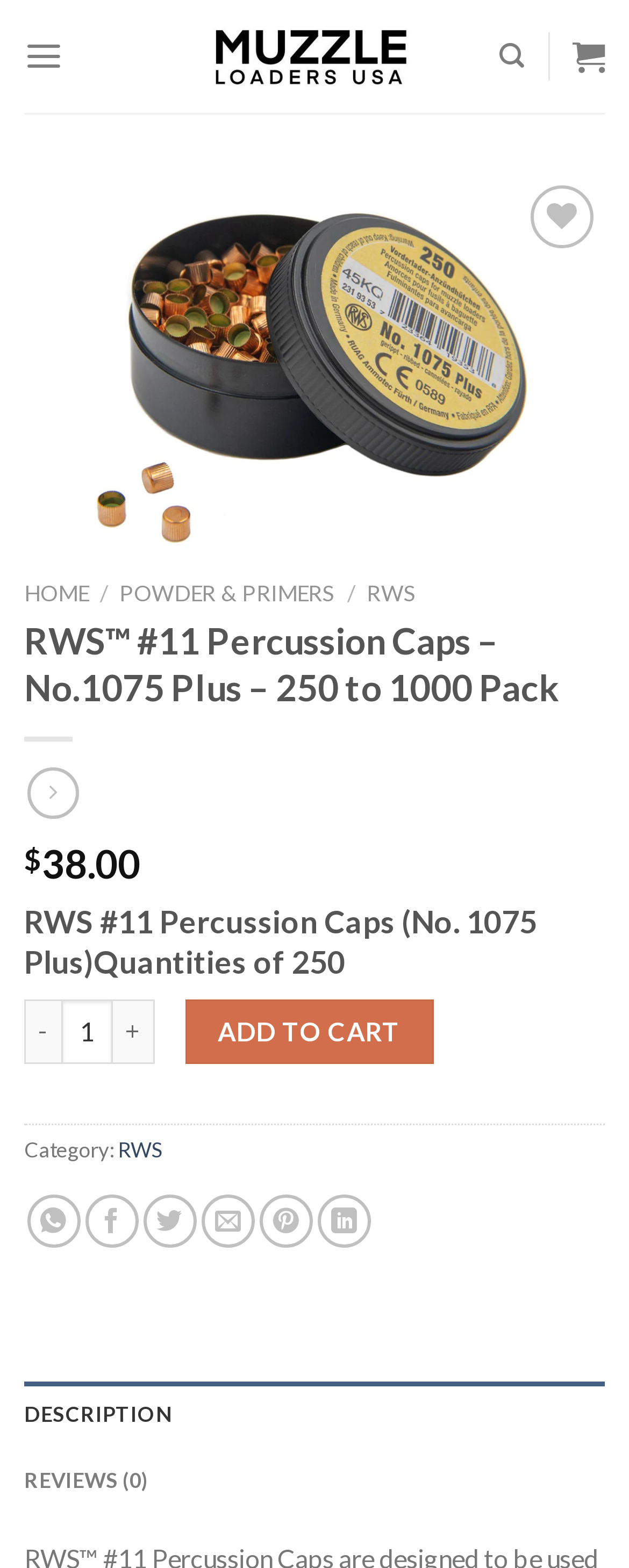Identify and generate the primary title of the webpage.

RWS™ #11 Percussion Caps – No.1075 Plus – 250 to 1000 Pack